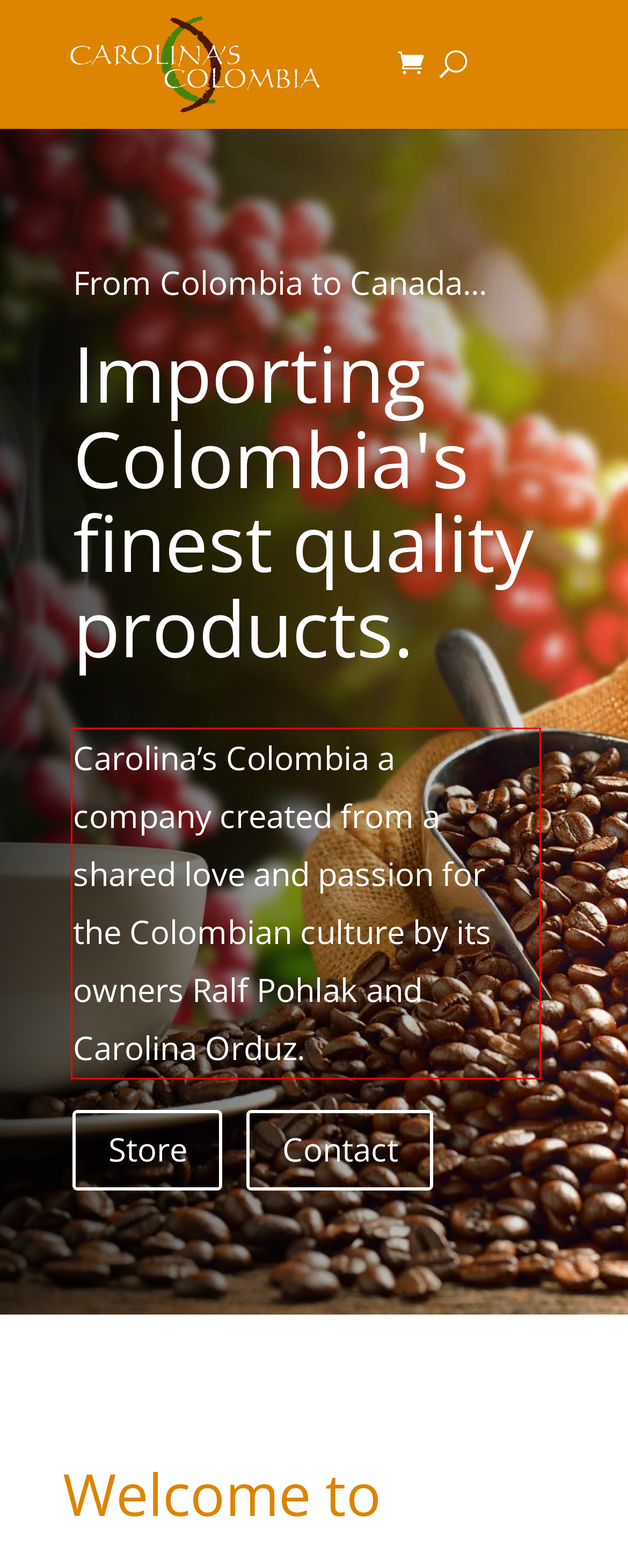Please perform OCR on the text within the red rectangle in the webpage screenshot and return the text content.

Carolina’s Colombia a company created from a shared love and passion for the Colombian culture by its owners Ralf Pohlak and Carolina Orduz.